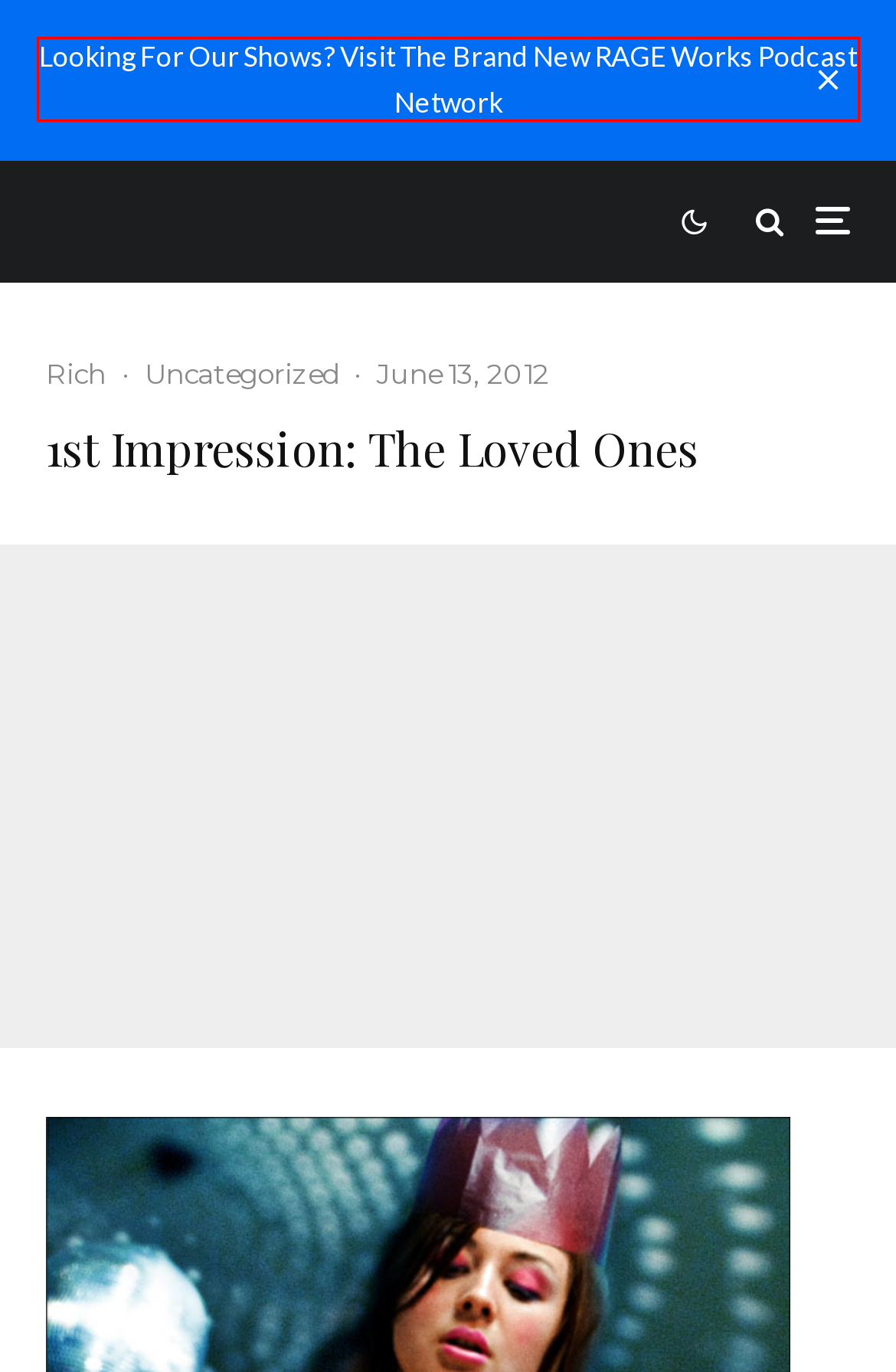You have a screenshot of a webpage with an element surrounded by a red bounding box. Choose the webpage description that best describes the new page after clicking the element inside the red bounding box. Here are the candidates:
A. Rich | RAGE Works
B. The Loved Ones | RAGE Works
C. Uncategorized | RAGE Works
D. RAGE Works Podcast Network | Homepage
E. About RAGE Works | RAGE Works
F. Slick’s Hits: Kill la Kill | RAGE Works
G. Advertise with Us | RAGE Works
H. Staff | RAGE Works

D